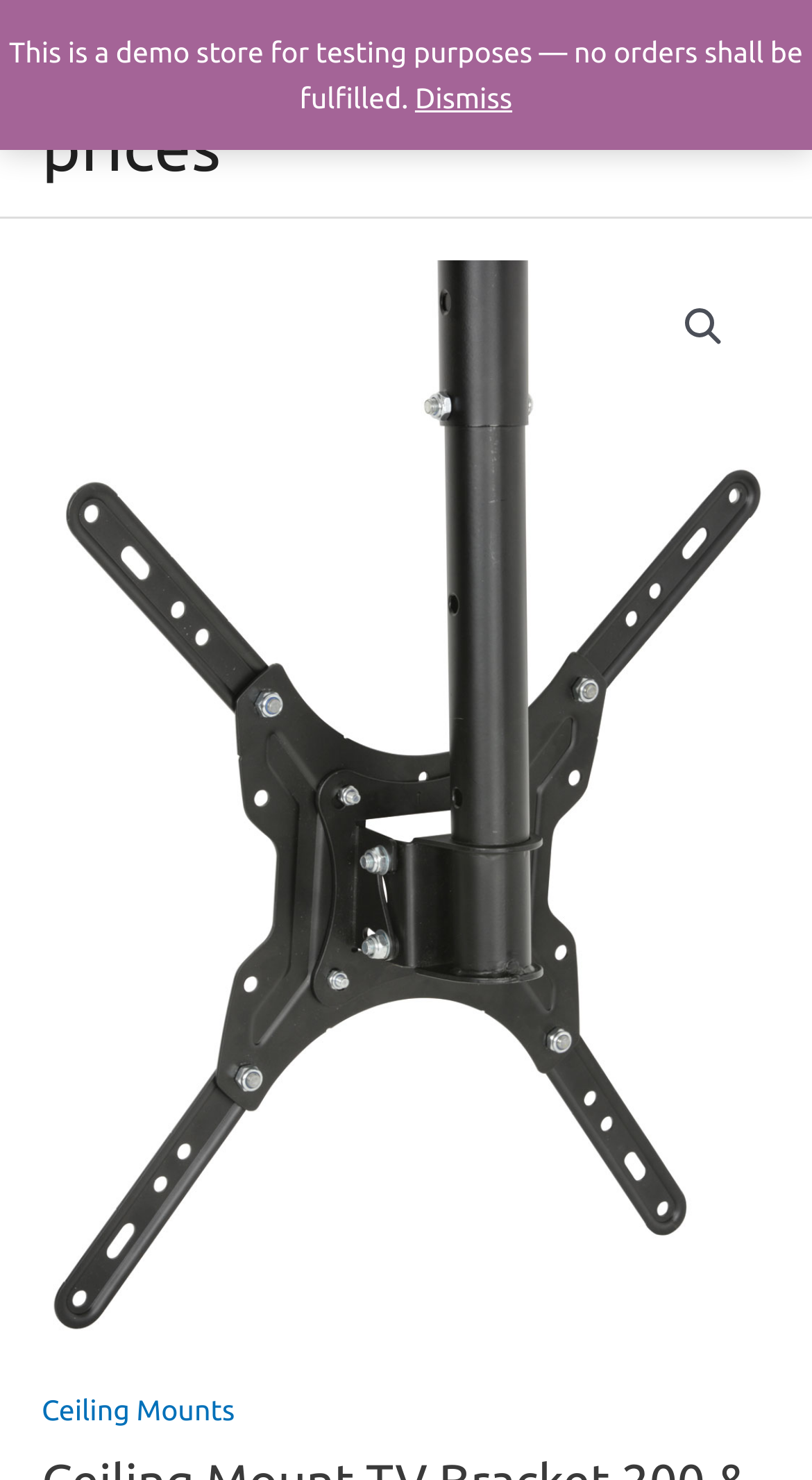What is the icon on the main menu button?
Please ensure your answer is as detailed and informative as possible.

The main menu button has an icon represented by the Unicode character ue5d2, which is not a standard alphabetical character, suggesting it might be a custom icon or a symbol.